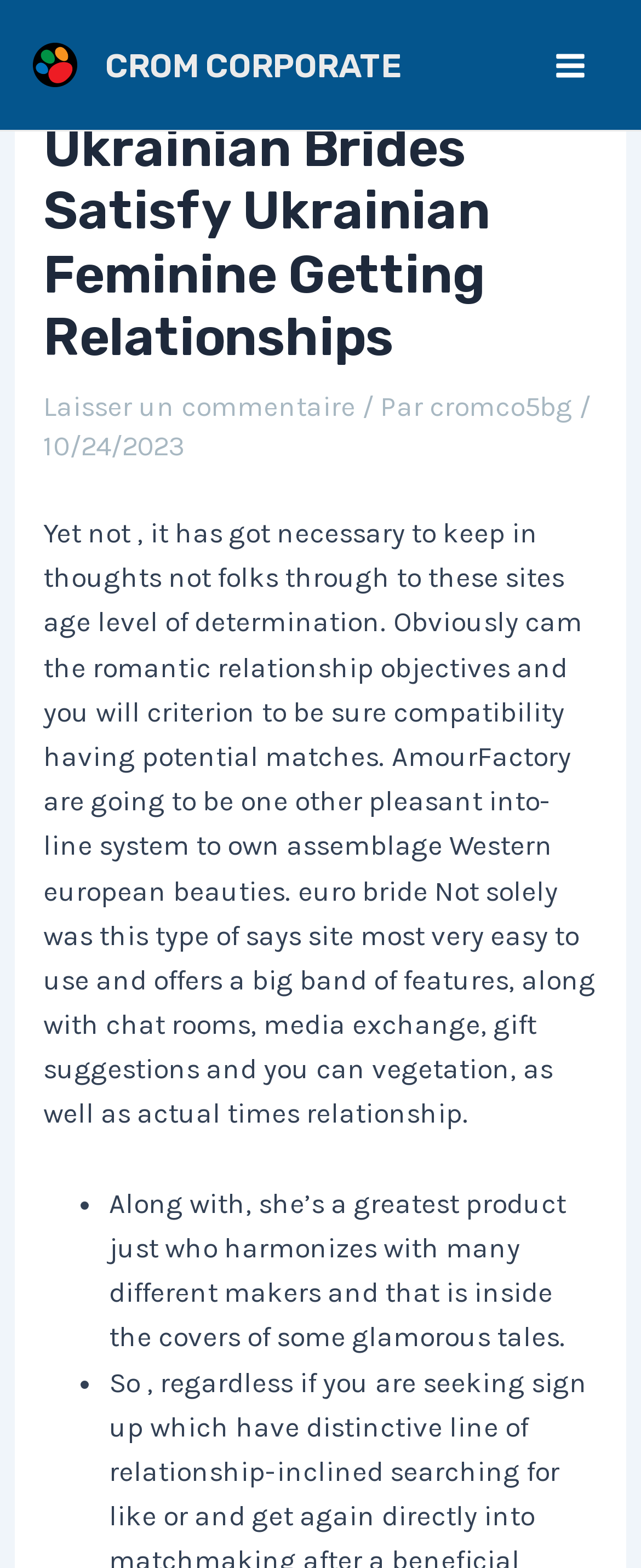Construct a comprehensive description capturing every detail on the webpage.

The webpage appears to be a blog post or article about Ukrainian brides and relationships. At the top left corner, there is a logo of "CROM CORPORATE" with a link to the main website. Next to the logo, there is a link to the main menu, which is not expanded by default.

Below the logo and main menu, there is a header section that spans almost the entire width of the page. The header contains the title of the article, "Ukrainian Brides Satisfy Ukrainian Feminine Getting Relationships", in a large font size. Below the title, there are three links: "Laisser un commentaire", "/ Par", and "cromco5bg". The date "10/24/2023" is also displayed in this section.

The main content of the article is a block of text that occupies most of the page. The text discusses the importance of considering the age level of determination when seeking relationships through online platforms. It also mentions AmourFactory as a pleasant online system for assembling Western European beauties, highlighting its ease of use and various features such as chat rooms, media exchange, and gift services.

Below the main text, there are two bullet points with short sentences describing a person who harmonizes with many makers and appears on the covers of glamorous stories.

At the very top of the page, there is a small text "Navigation de l’article" which seems to be a navigation aid for the article.